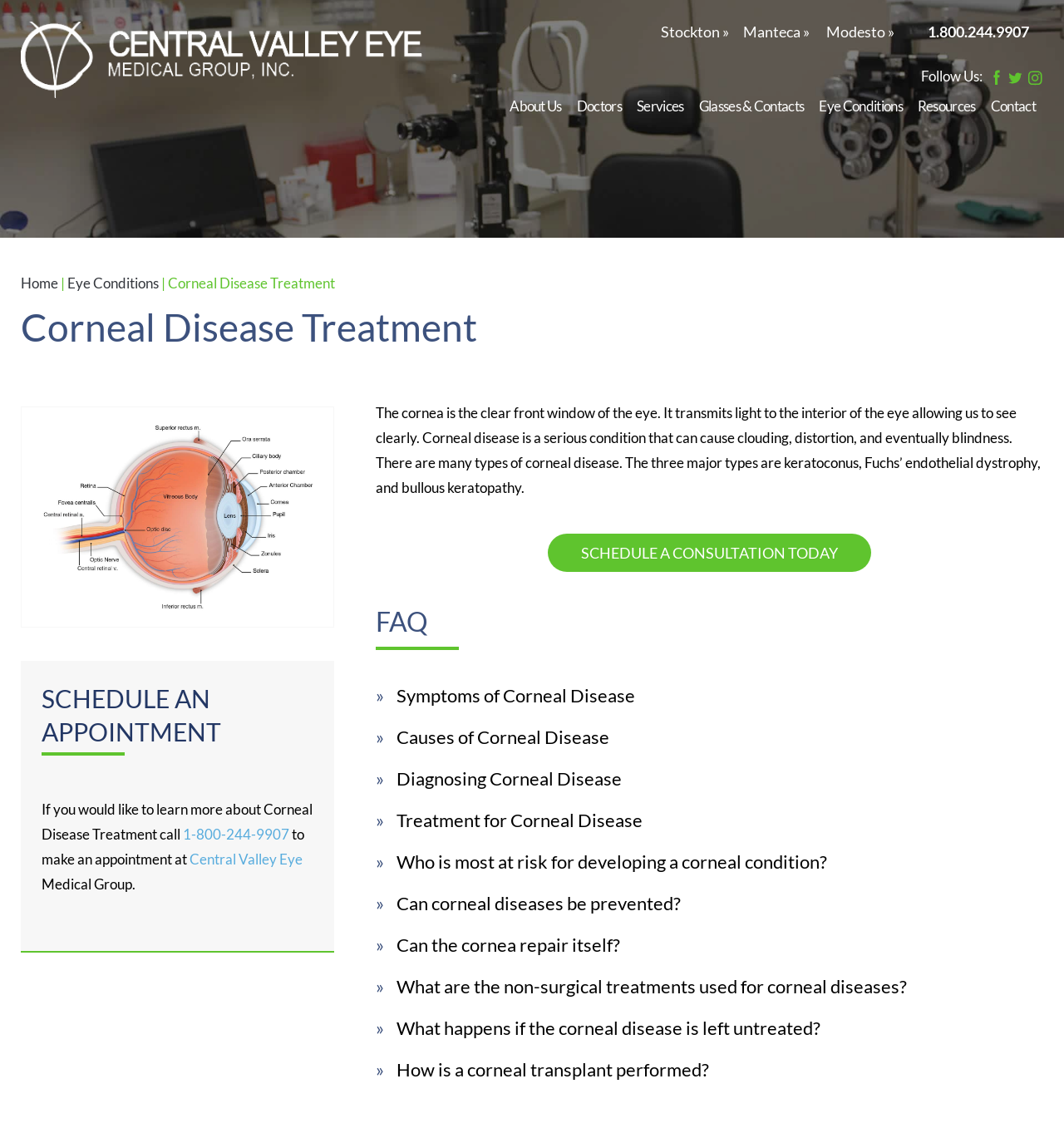Identify the bounding box coordinates for the element you need to click to achieve the following task: "Schedule an appointment by calling 1-800-244-9907". The coordinates must be four float values ranging from 0 to 1, formatted as [left, top, right, bottom].

[0.172, 0.732, 0.272, 0.747]